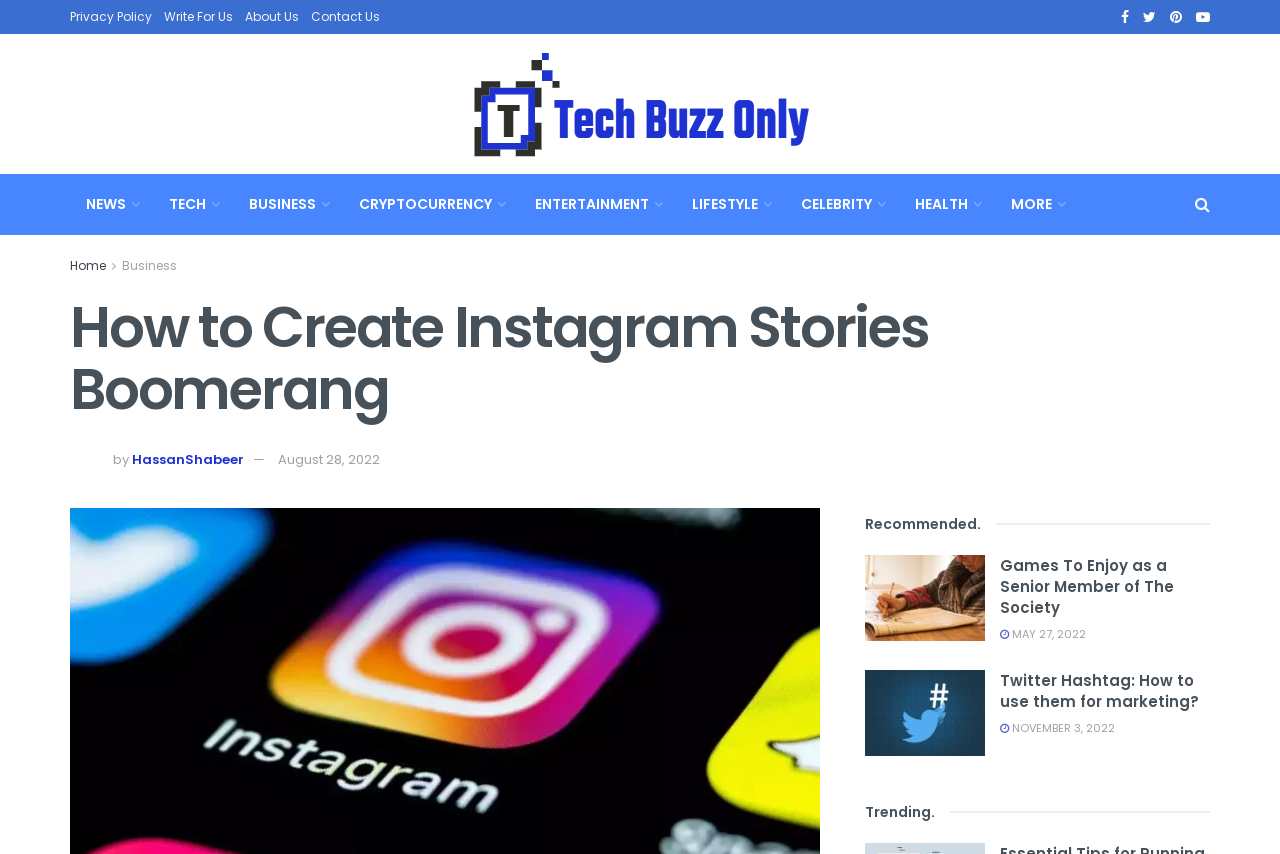What is the name of the author of the article?
Look at the image and respond with a one-word or short-phrase answer.

HassanShabeer